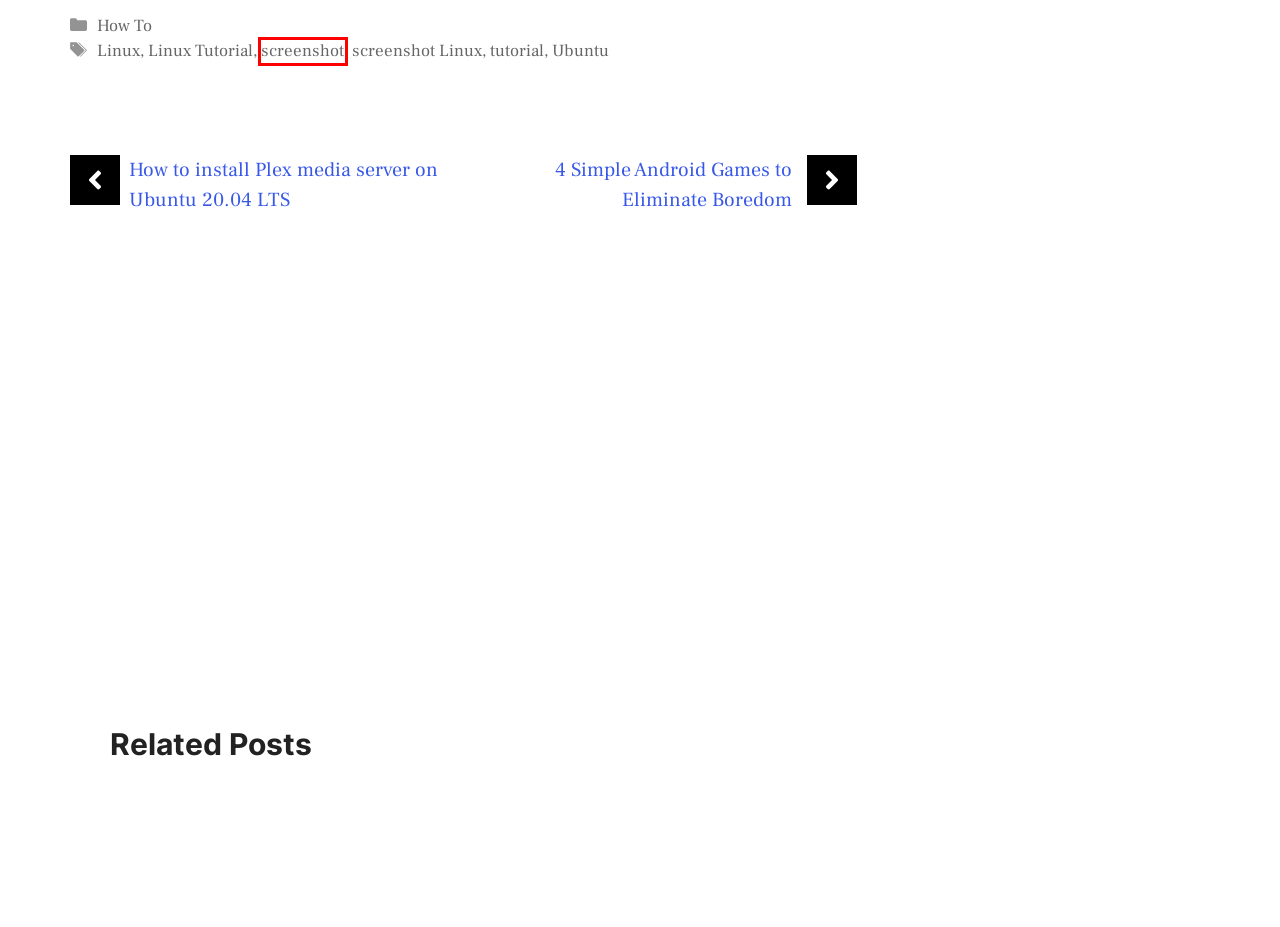Given a webpage screenshot with a red bounding box around a particular element, identify the best description of the new webpage that will appear after clicking on the element inside the red bounding box. Here are the candidates:
A. How to install Kruti Dev Font in Windows 11 - H2S Media
B. screenshot Linux Archives - H2S Media
C. screenshot Archives - H2S Media
D. How to create QR codes on Google Sheets for URLs or any other text elements
E. Linux Archives - H2S Media
F. How to install Plex media server on Ubuntu 20.04 LTS - H2S Media
G. tutorial Archives - H2S Media
H. 4 Simple Android Games to Eliminate Boredom - H2S Media

C